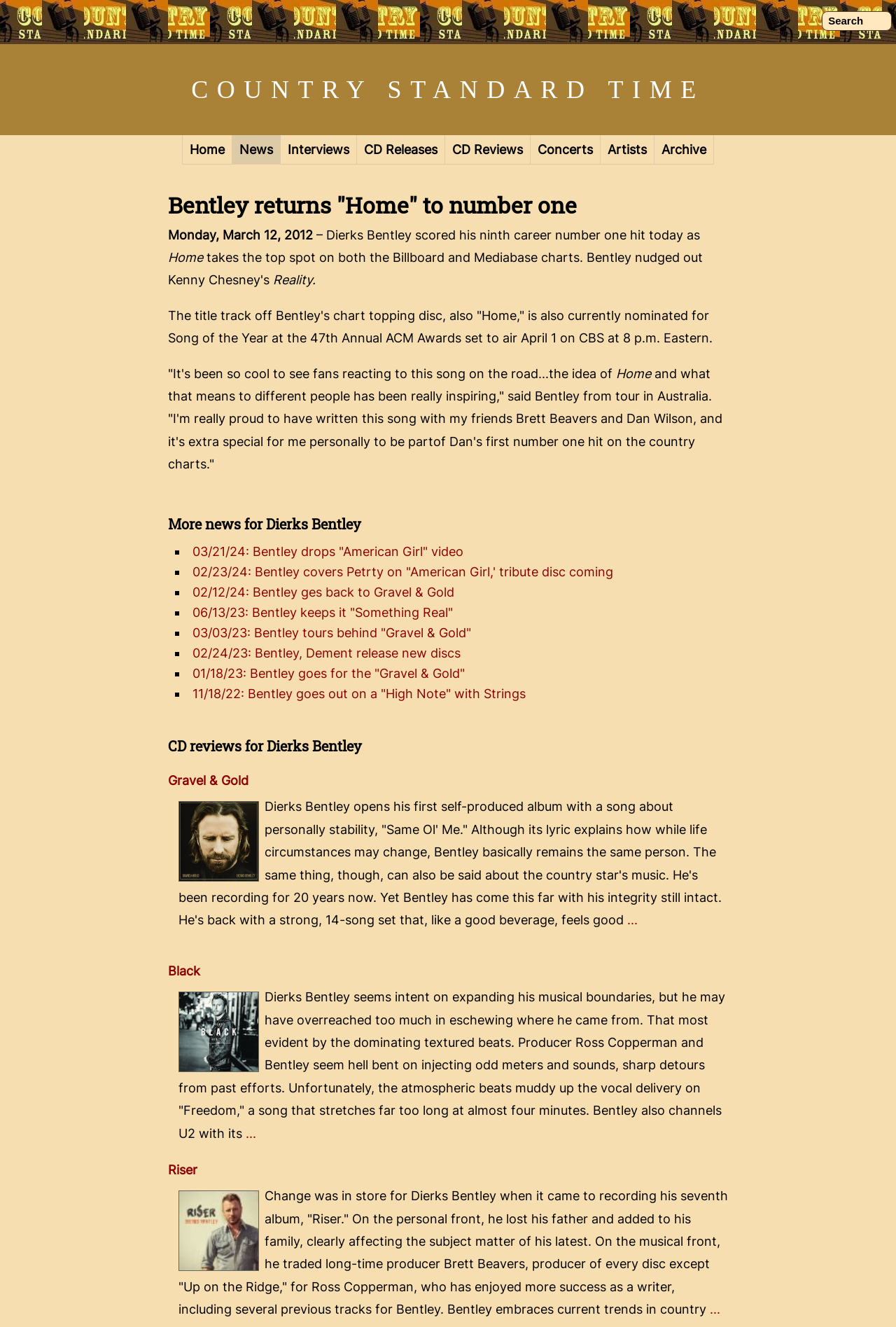Locate the bounding box coordinates of the element that needs to be clicked to carry out the instruction: "Search for something". The coordinates should be given as four float numbers ranging from 0 to 1, i.e., [left, top, right, bottom].

[0.917, 0.008, 0.995, 0.023]